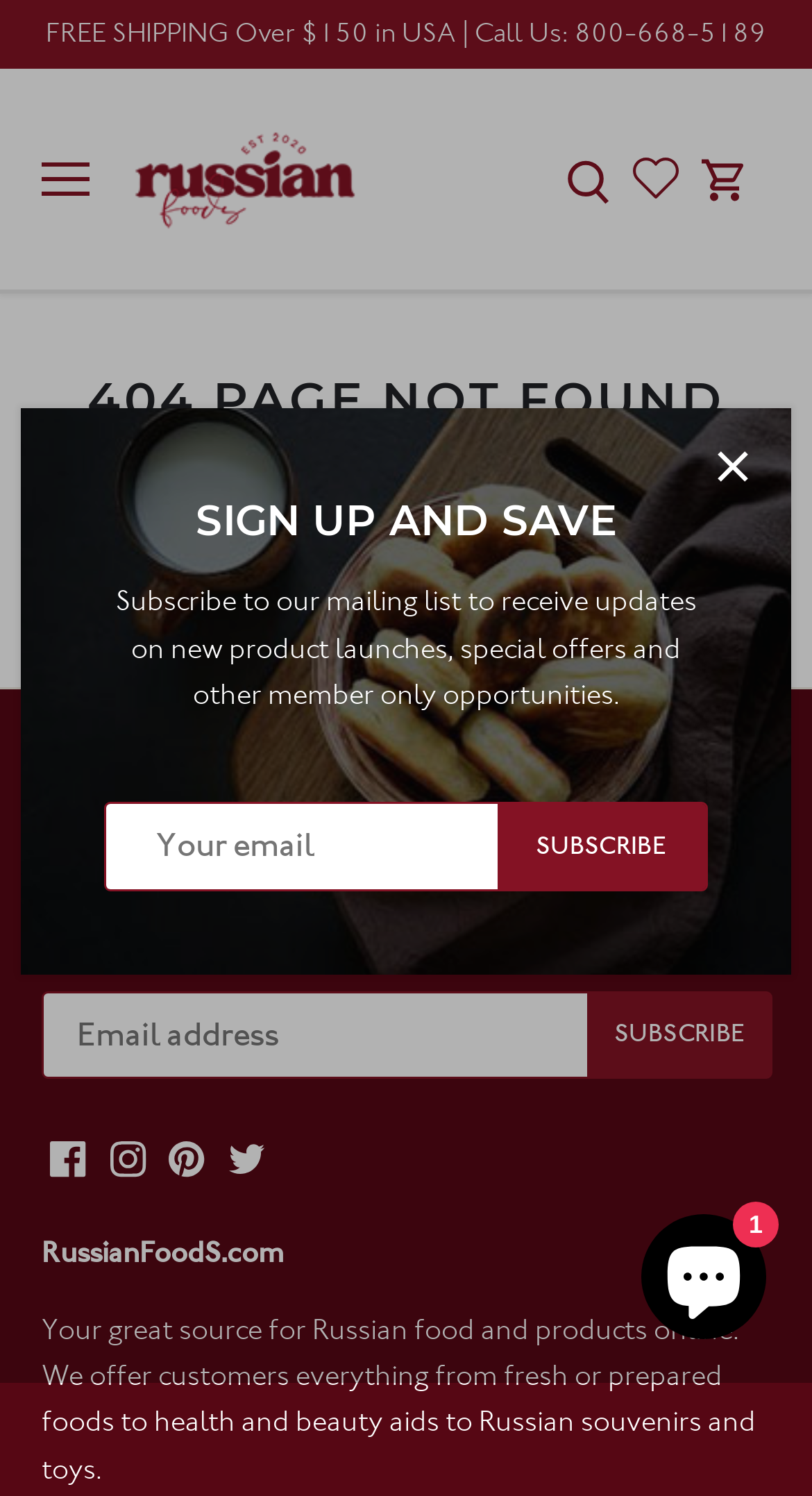How many social media platforms are linked on the webpage?
Please provide a single word or phrase answer based on the image.

4